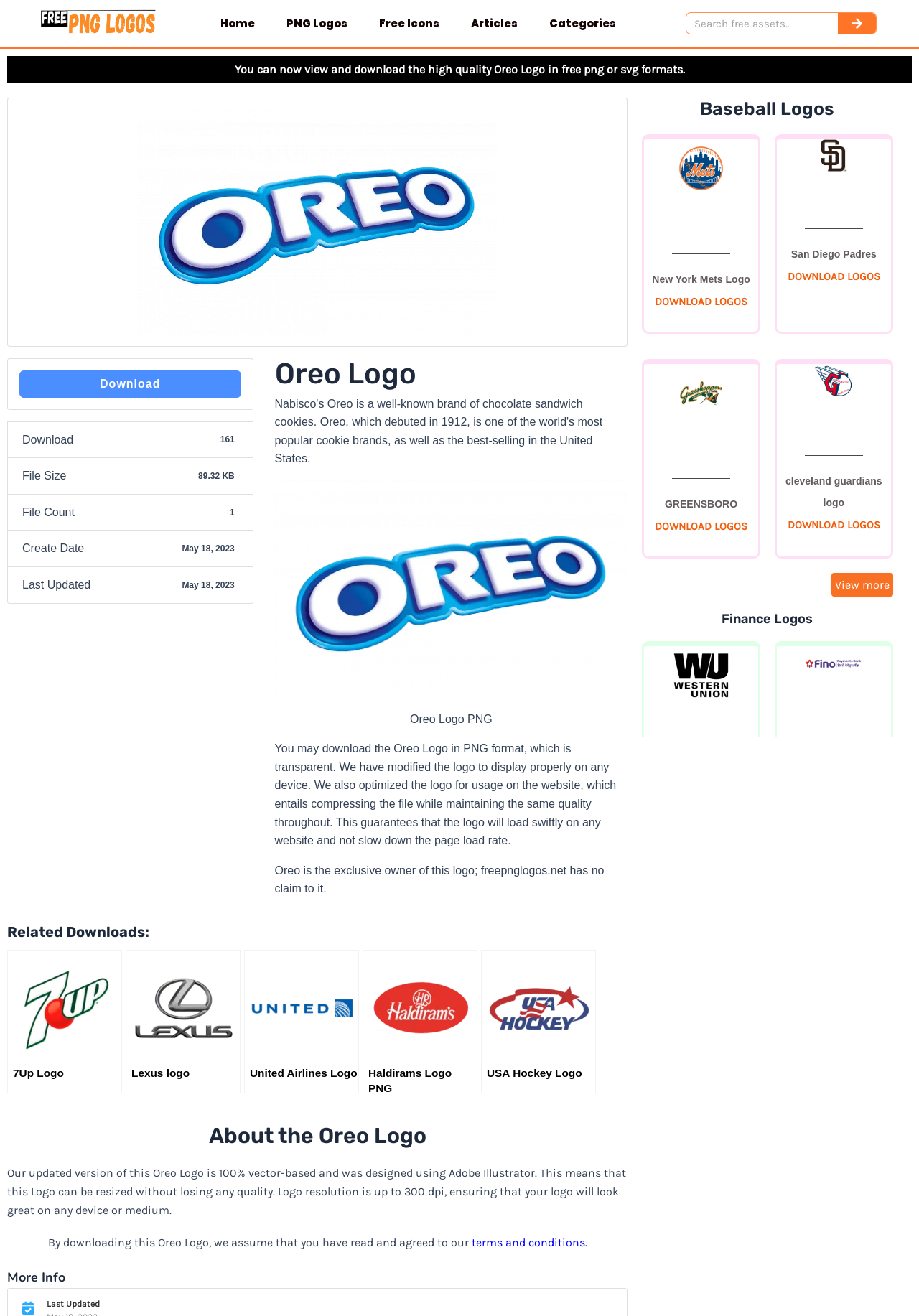Find the bounding box coordinates of the clickable region needed to perform the following instruction: "View more finance logos". The coordinates should be provided as four float numbers between 0 and 1, i.e., [left, top, right, bottom].

[0.904, 0.435, 0.972, 0.453]